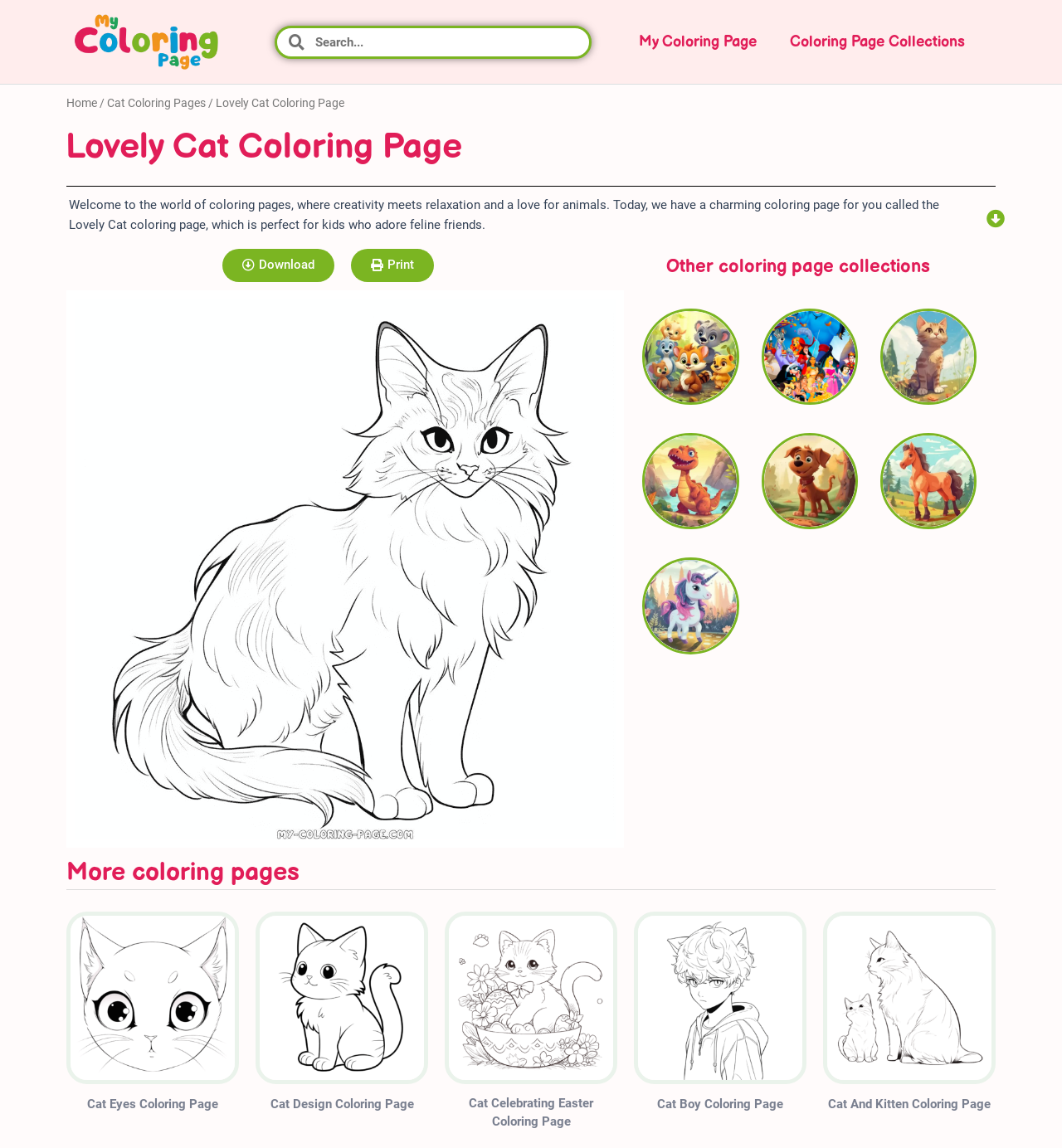Provide a brief response to the question below using one word or phrase:
What type of animal is featured in the coloring page?

Cat